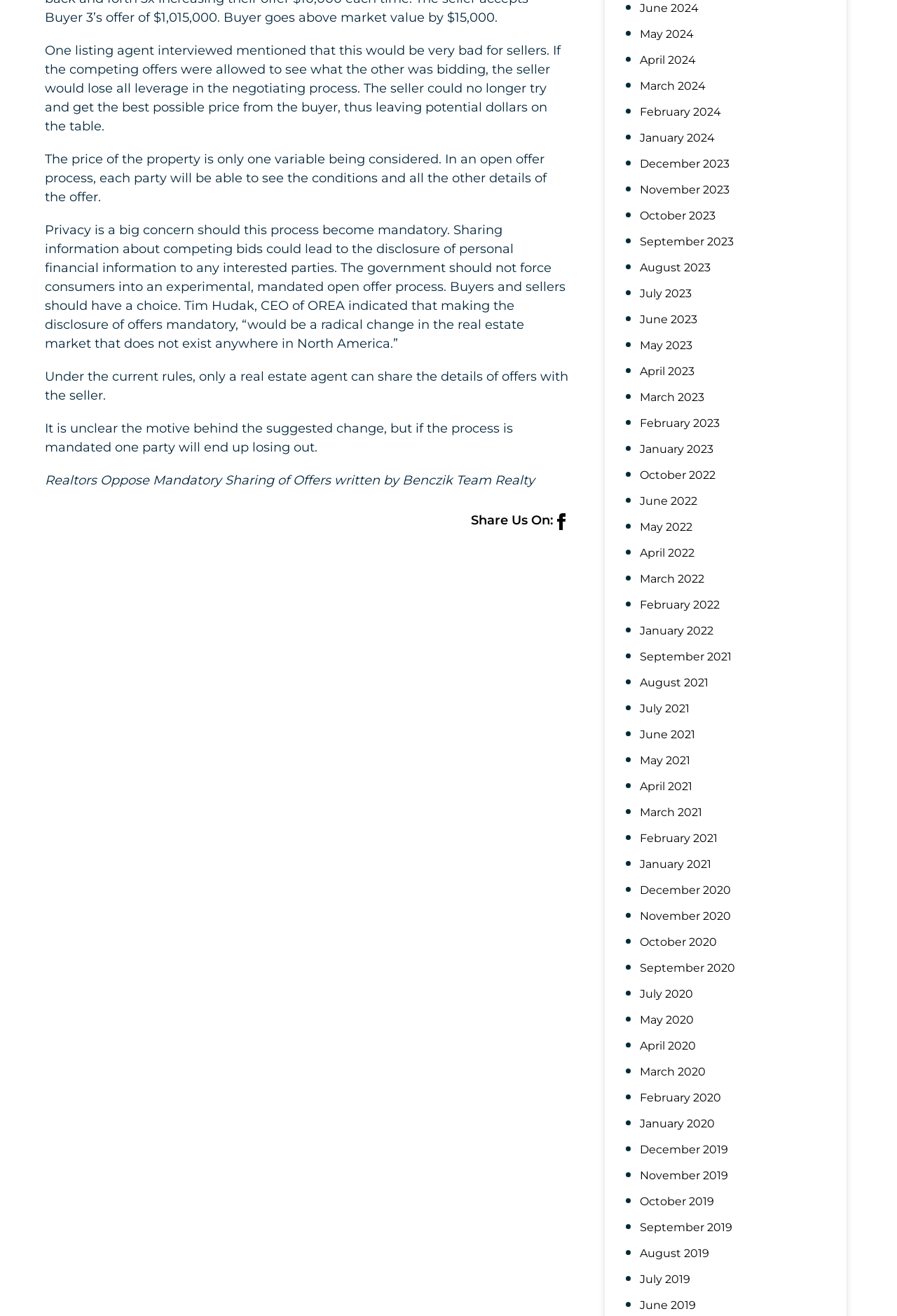Identify the coordinates of the bounding box for the element that must be clicked to accomplish the instruction: "Read Realtors Oppose Mandatory Sharing of Offers article".

[0.05, 0.359, 0.596, 0.371]